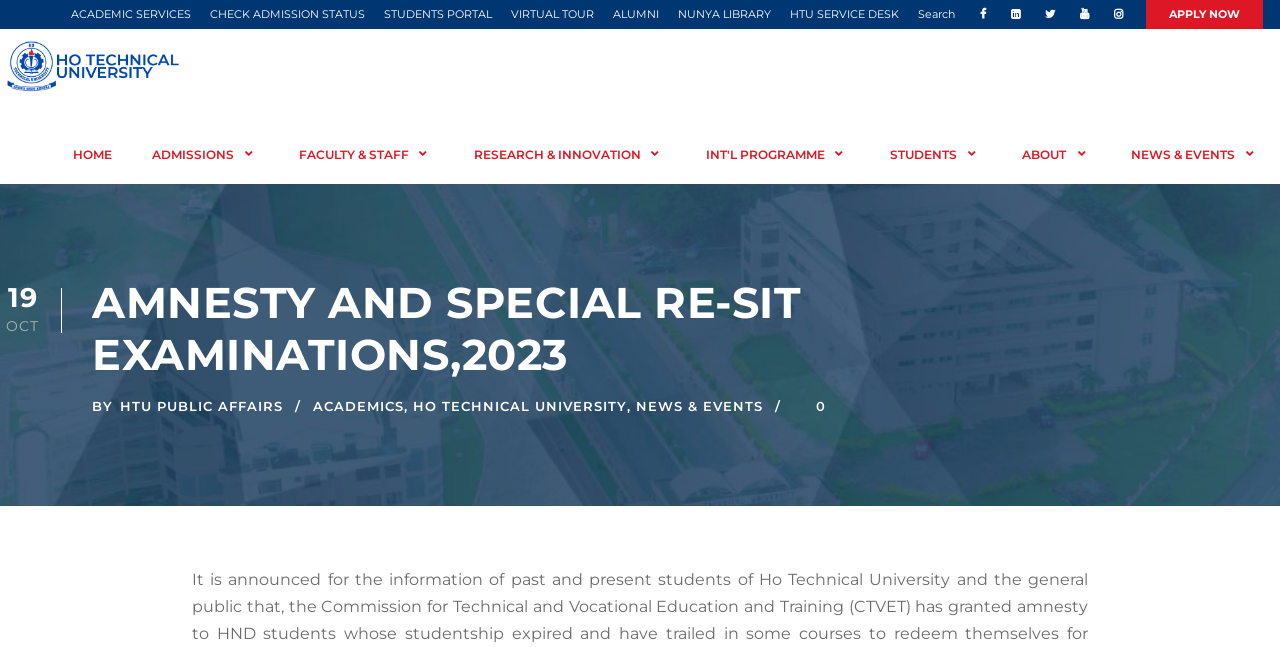Pinpoint the bounding box coordinates of the element that must be clicked to accomplish the following instruction: "Check admission status". The coordinates should be in the format of four float numbers between 0 and 1, i.e., [left, top, right, bottom].

[0.164, 0.011, 0.285, 0.04]